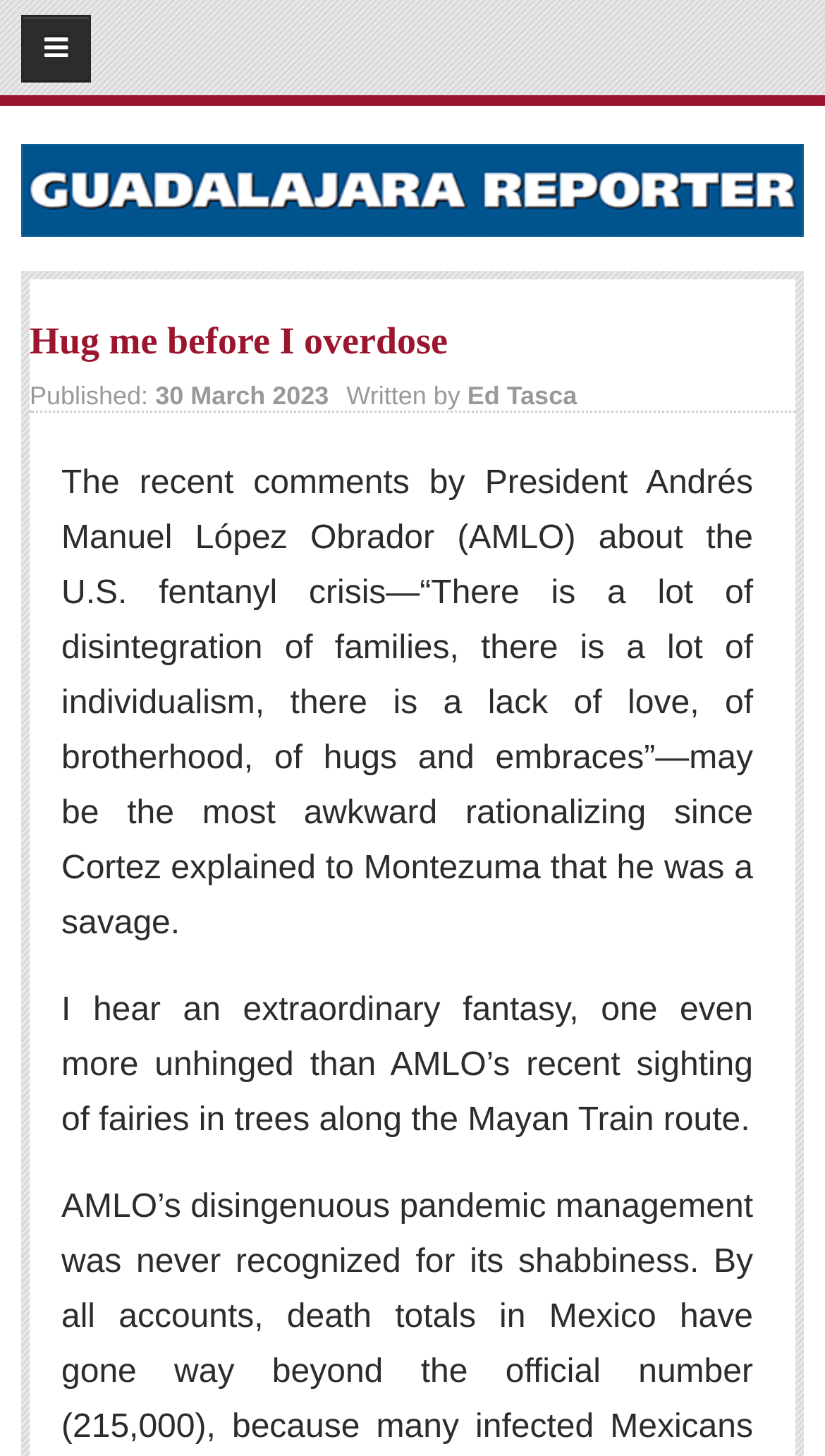Who is the author of the article?
Refer to the image and give a detailed answer to the query.

I found the author of the article by looking at the 'Written by' section, which is located below the main heading. The author's name is specified as 'Ed Tasca'.